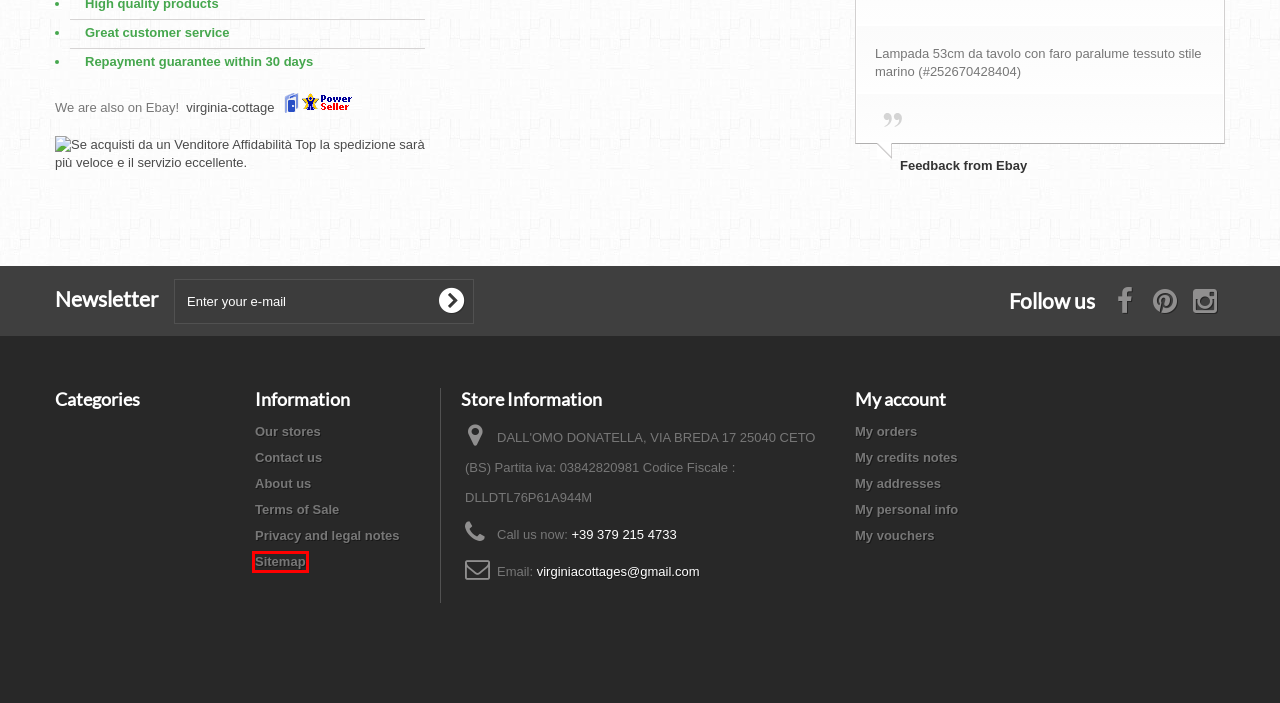You have a screenshot of a webpage with an element surrounded by a red bounding box. Choose the webpage description that best describes the new page after clicking the element inside the red bounding box. Here are the candidates:
A. Virginia's Cottage - Virginia's Cottage
B. Contattarci - Virginia's Cottage
C. Ordine - Virginia's Cottage
D. Terms of Sale - Virginia's Cottage
E. Mappa del sito - Virginia's Cottage
F. Login - Virginia's Cottage
G. Negozi - Virginia's Cottage
H. Privacy and legal notes - Virginia's Cottage

E